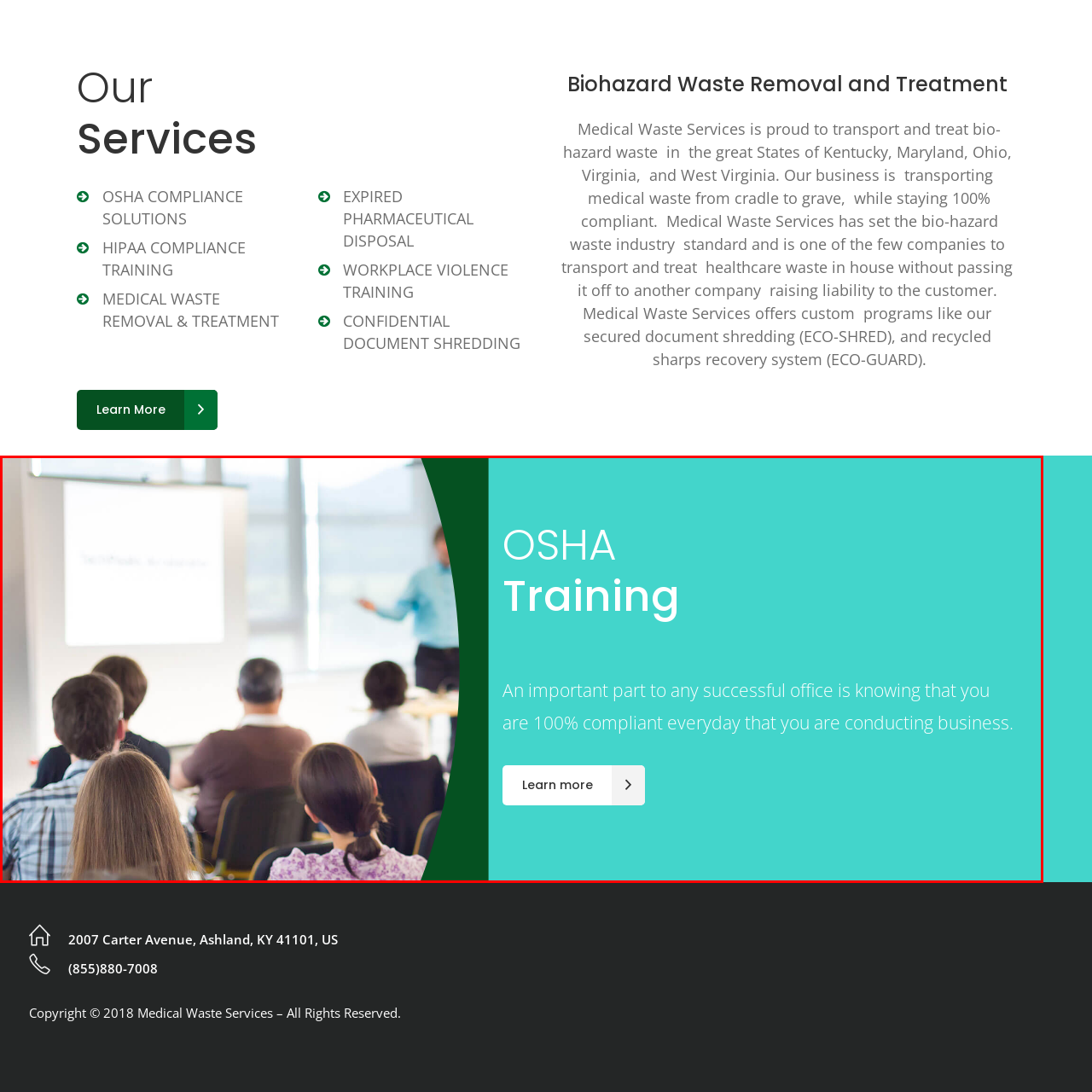Observe the highlighted image and answer the following: What is the purpose of the call-to-action button?

To learn more